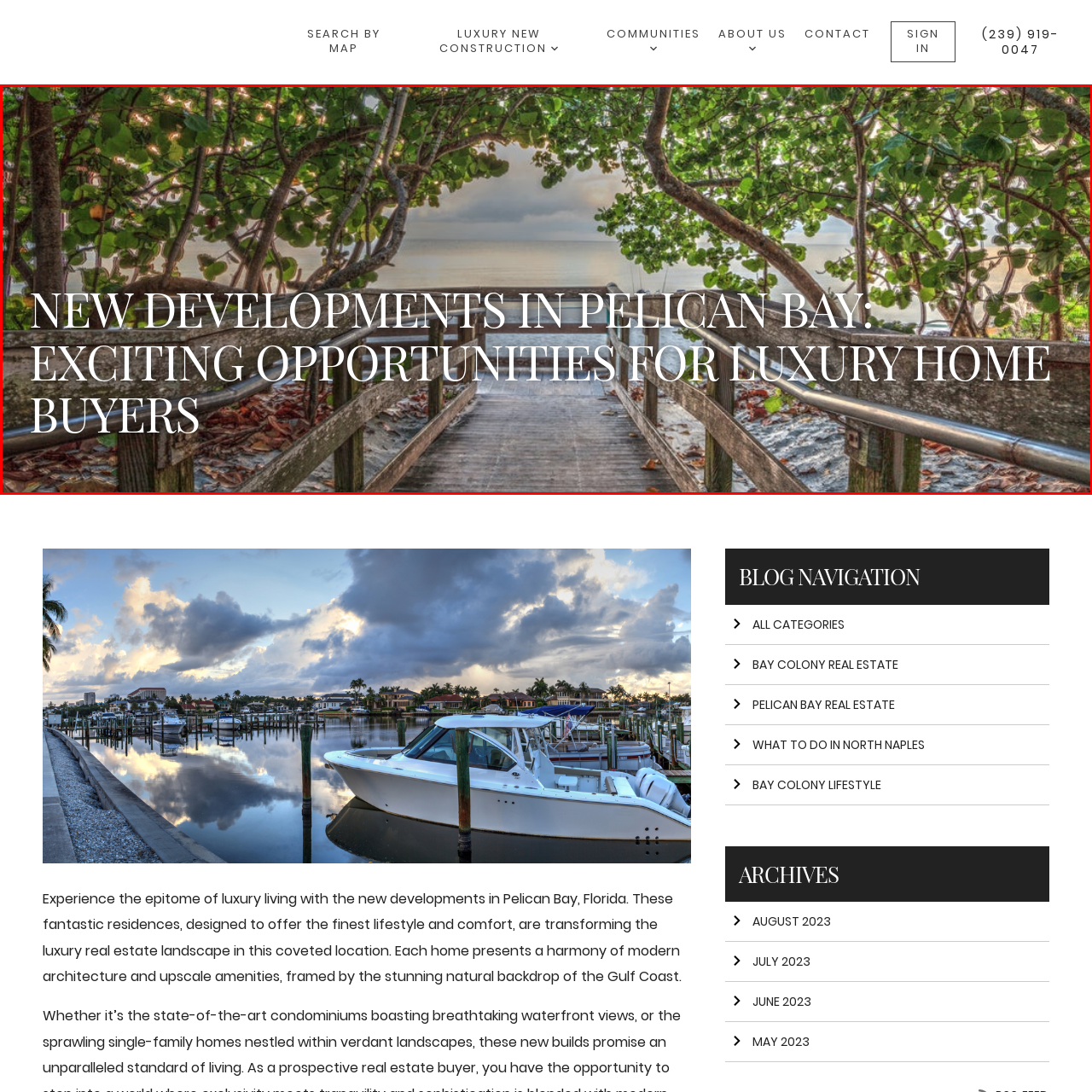What type of ambiance is enhanced by the soft natural light?
Analyze the image inside the red bounding box and provide a one-word or short-phrase answer to the question.

Tropical